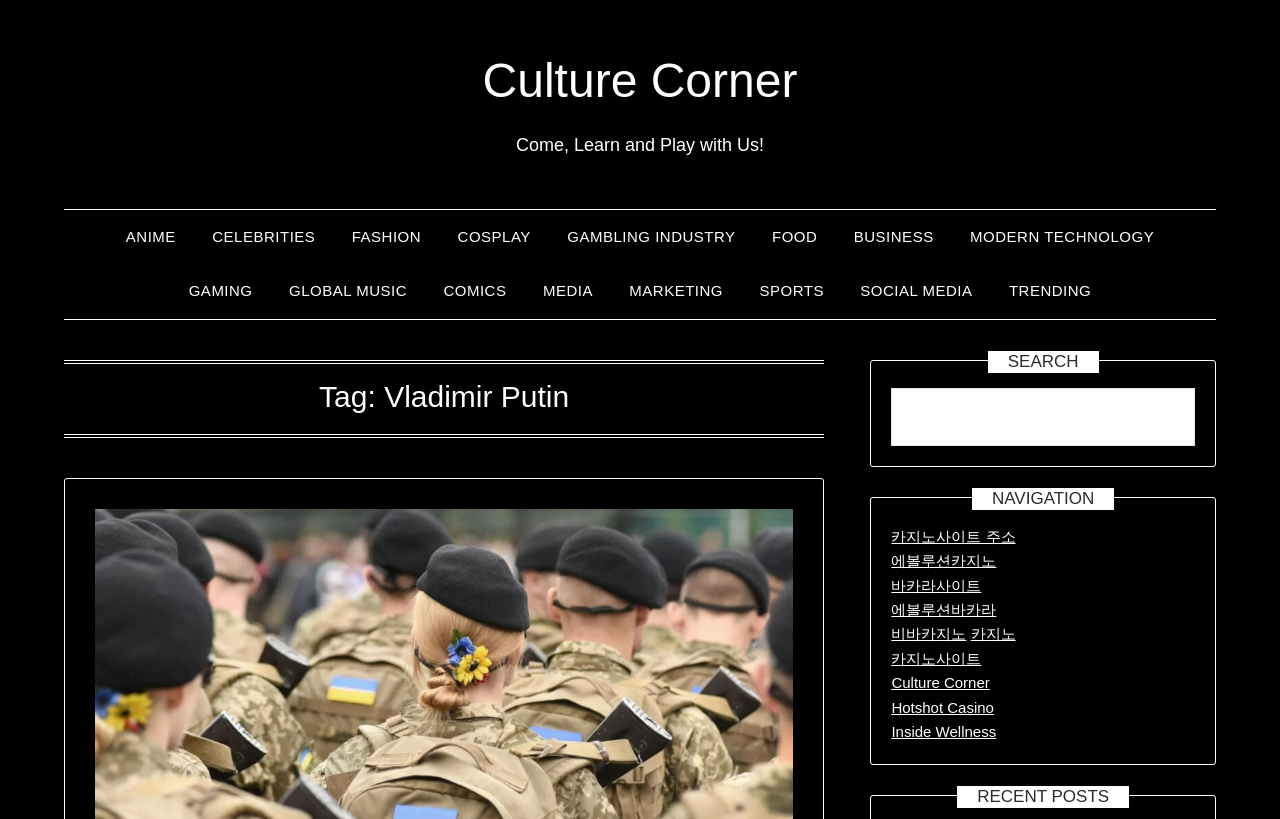Answer with a single word or phrase: 
What categories are available on this website?

Various culture categories